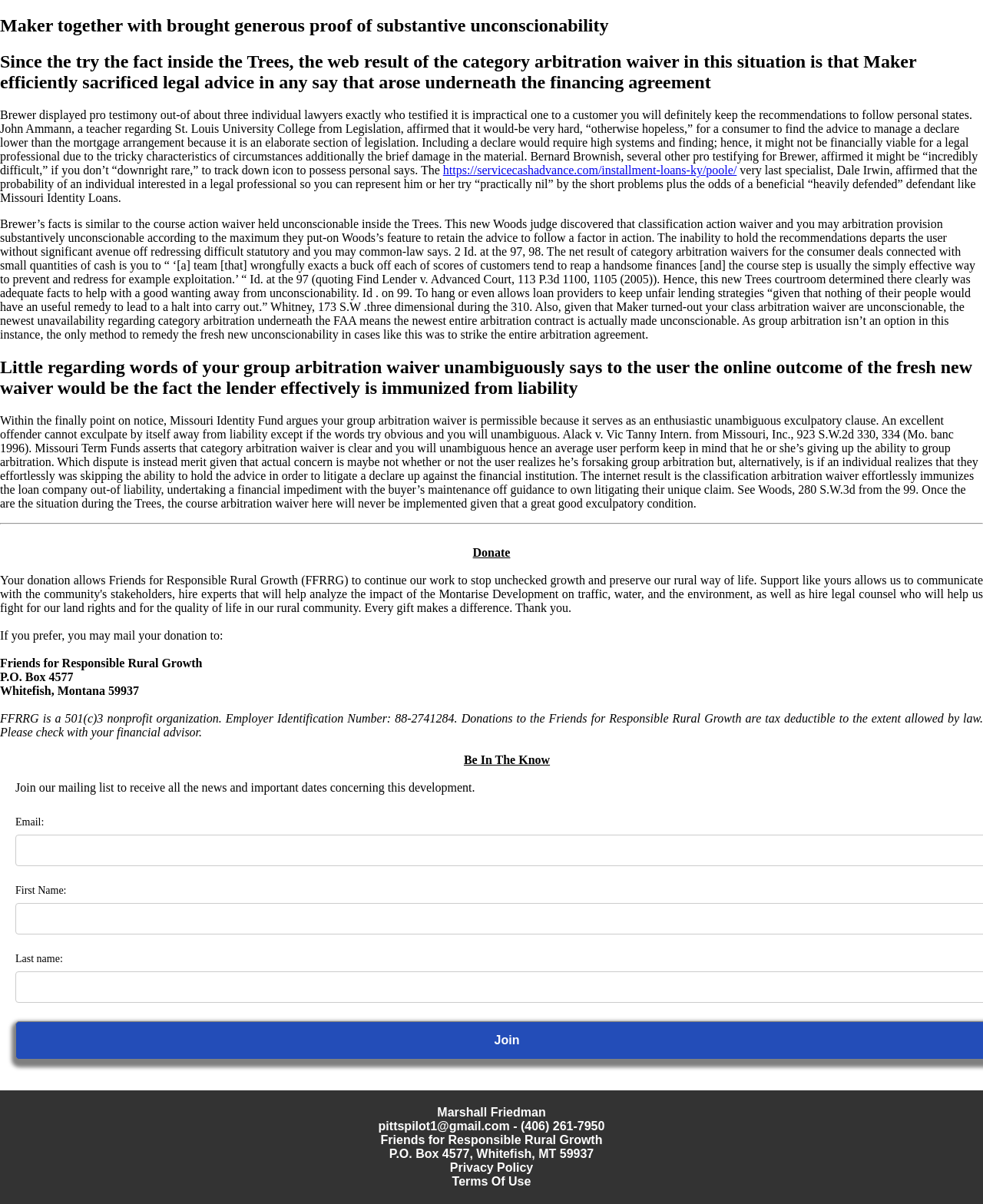Produce an elaborate caption capturing the essence of the webpage.

The webpage is about Friends for Responsible Rural Growth (FFRRG), a non-profit organization aiming to preserve the rural character of their community. The page is divided into sections, with headings and paragraphs of text discussing legal cases and arbitration waivers.

At the top, there is a heading that appears to be a quote or a statement about the importance of community involvement. Below this, there are several sections of text discussing legal cases, including the Trees case, and the implications of arbitration waivers on consumers. These sections are separated by horizontal lines.

On the right side of the page, there is a section with a heading "Donate" and a brief paragraph with the organization's mailing address and information about tax-deductible donations.

Further down, there is a section with a heading "Be In The Know" and a form to join the organization's mailing list. This section also includes fields to enter an email address, first name, and last name.

At the bottom of the page, there is a section with contact information for Marshall Friedman, including an email address and phone number. There is also a link to the organization's privacy policy and terms of use.

Throughout the page, there are several links to external websites, including a link to a webpage about installment loans in Kentucky.